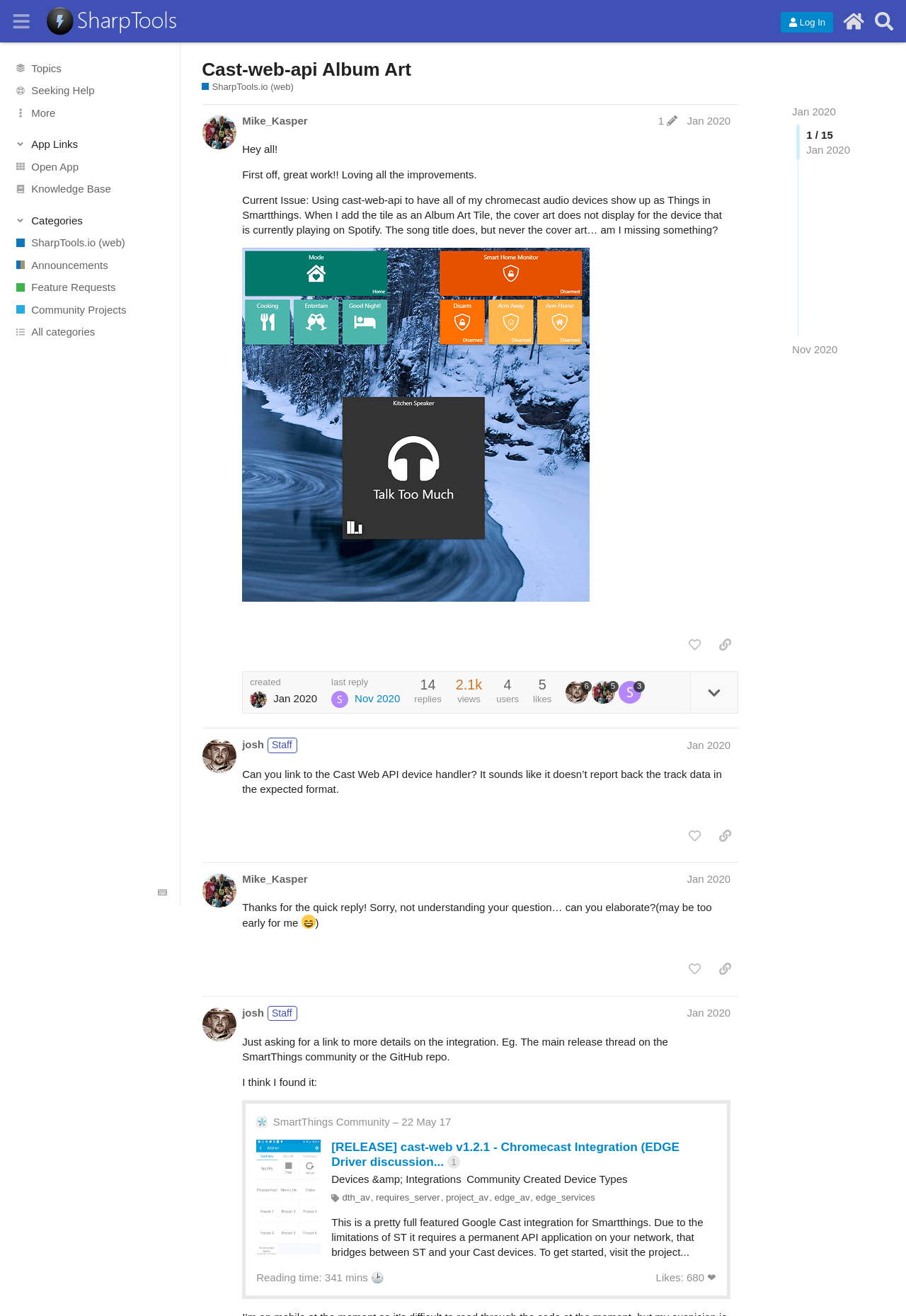Locate the bounding box of the UI element defined by this description: "alt="News"". The coordinates should be given as four float numbers between 0 and 1, formatted as [left, top, right, bottom].

None